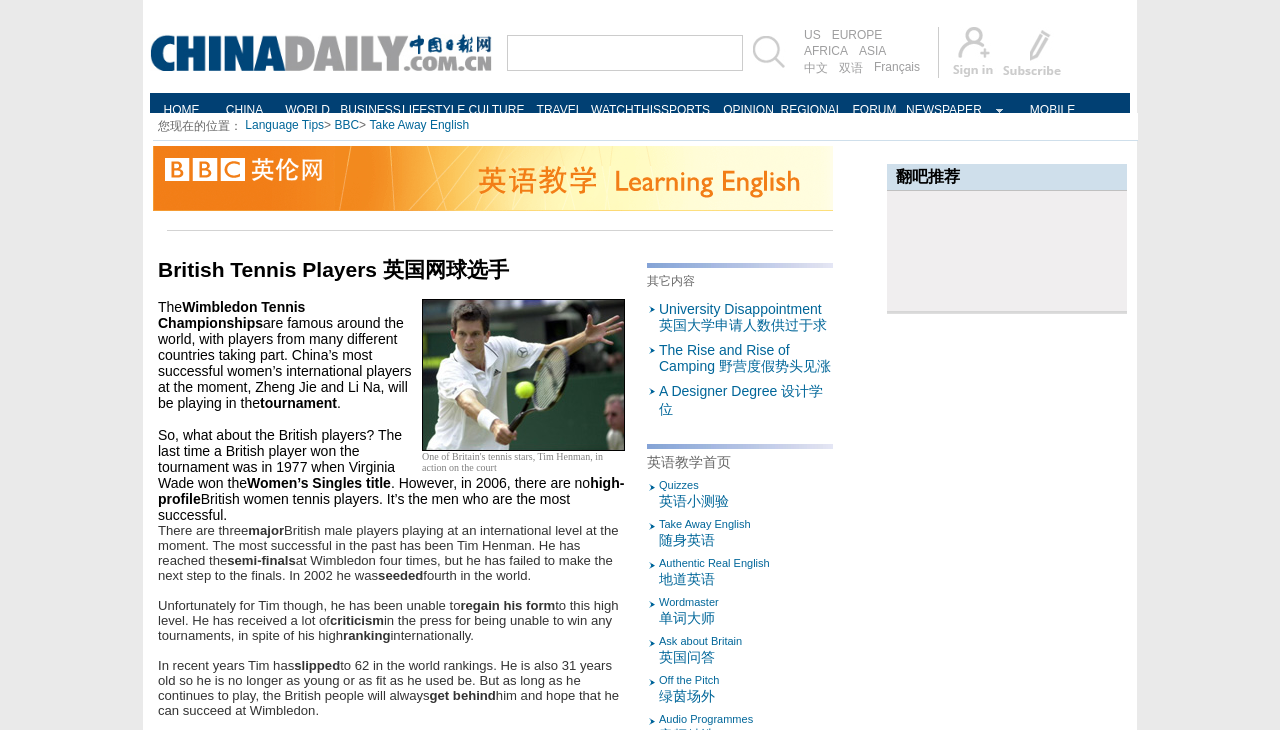Highlight the bounding box coordinates of the element you need to click to perform the following instruction: "Explore Authentic Real English."

[0.515, 0.763, 0.651, 0.804]